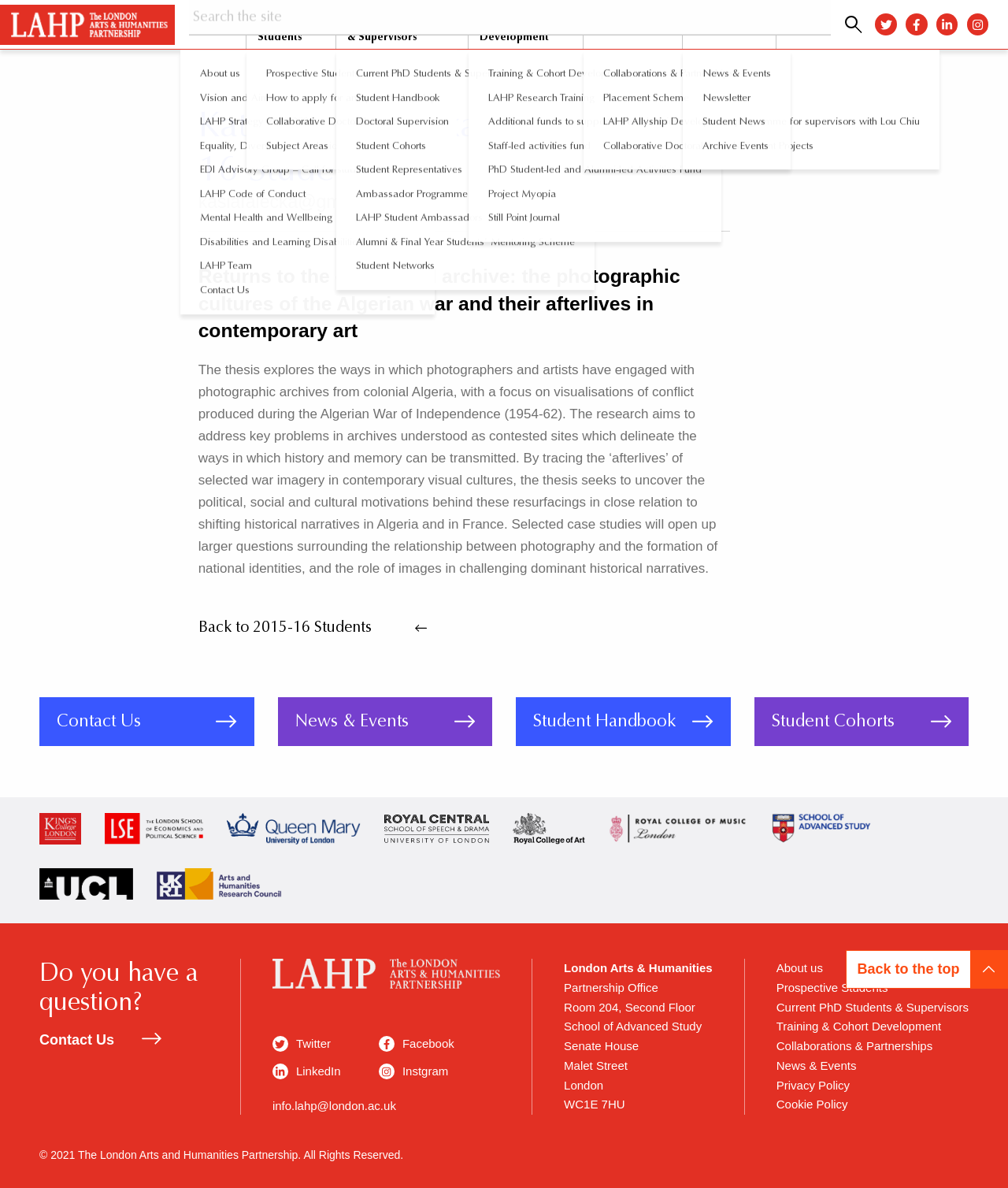Offer a meticulous description of the webpage's structure and content.

This webpage is about Katarzyna Falecka, a PhD student at the London Arts and Humanities Partnership (LAHP). The page has a logo of LAHP at the top left corner, and a navigation menu with multiple links to different sections, including "About us", "Prospective PhD Students", "Current PhD Students & Supervisors", "Training & Cohort Development", "Collaborations & Partnerships", and "News & Events".

Below the navigation menu, there is a heading that displays Katarzyna Falecka's name and email address. The main content of the page is a thesis description, which explores the ways in which photographers and artists have engaged with photographic archives from colonial Algeria, with a focus on visualizations of conflict produced during the Algerian War of Independence.

On the right side of the page, there are several links to related resources, including "Back to 2015-16 Students", "Contact Us", "News & Events", "Student Handbook", and "Student Cohorts". Each of these links has an accompanying image.

At the bottom of the page, there is a section with a question "Do you have a question?" and a link to "Contact Us". There are also social media links to Twitter, Facebook, LinkedIn, and Instagram, as well as an email address and a postal address for the LAHP office.